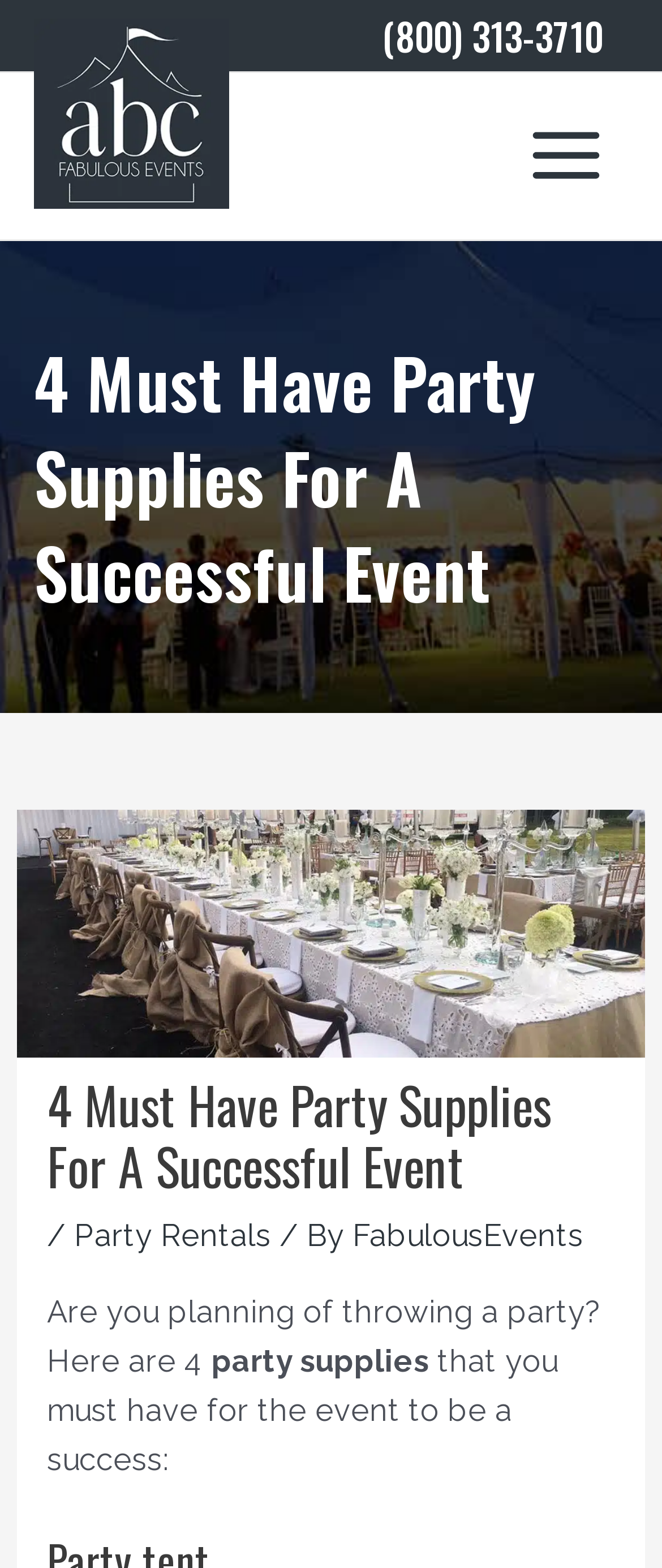Given the element description "Party Rentals" in the screenshot, predict the bounding box coordinates of that UI element.

[0.112, 0.776, 0.41, 0.799]